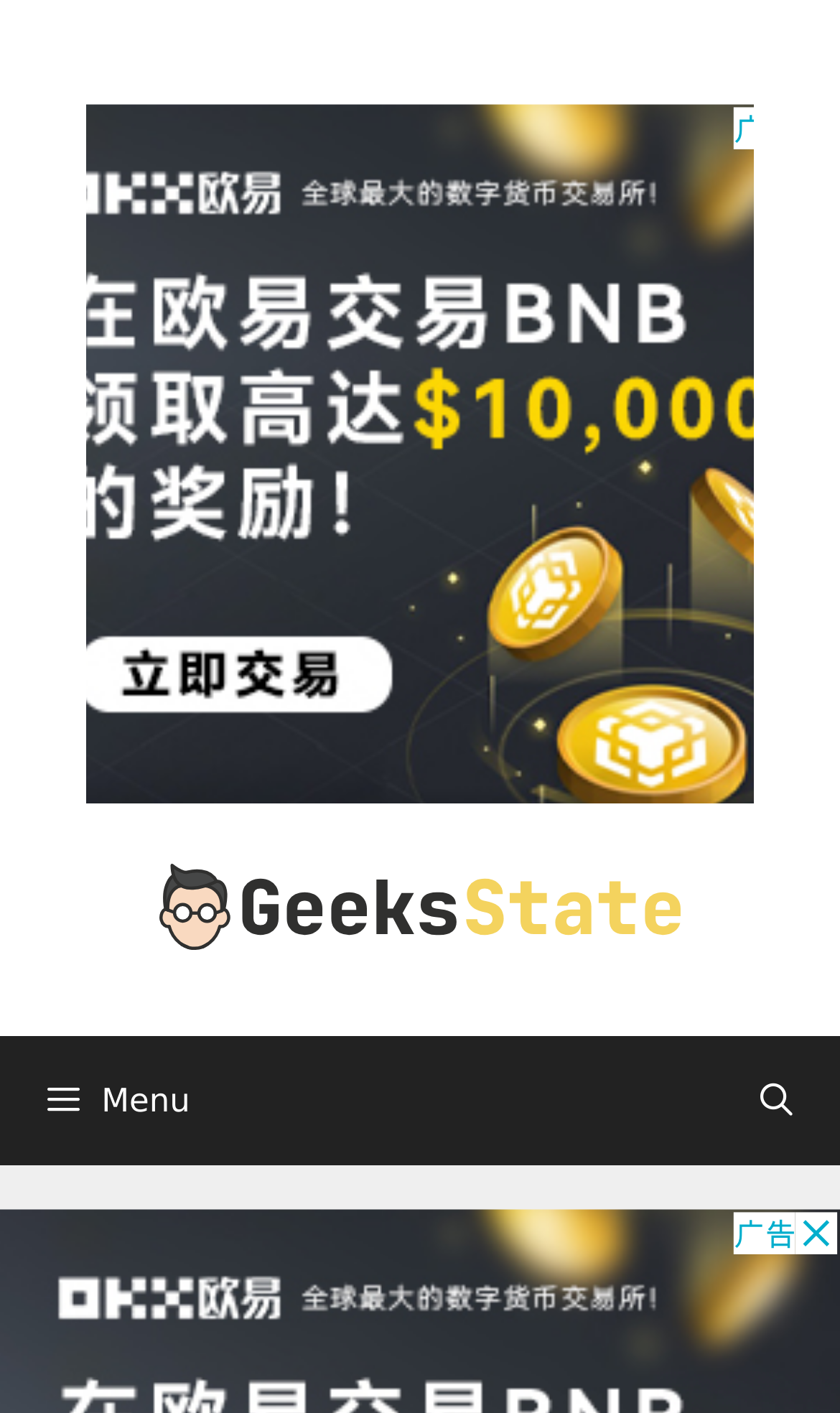With reference to the screenshot, provide a detailed response to the question below:
Is the menu button expanded?

I checked the button element with the text ' Menu' and found that its 'expanded' property is set to 'False', indicating that the menu is not expanded.